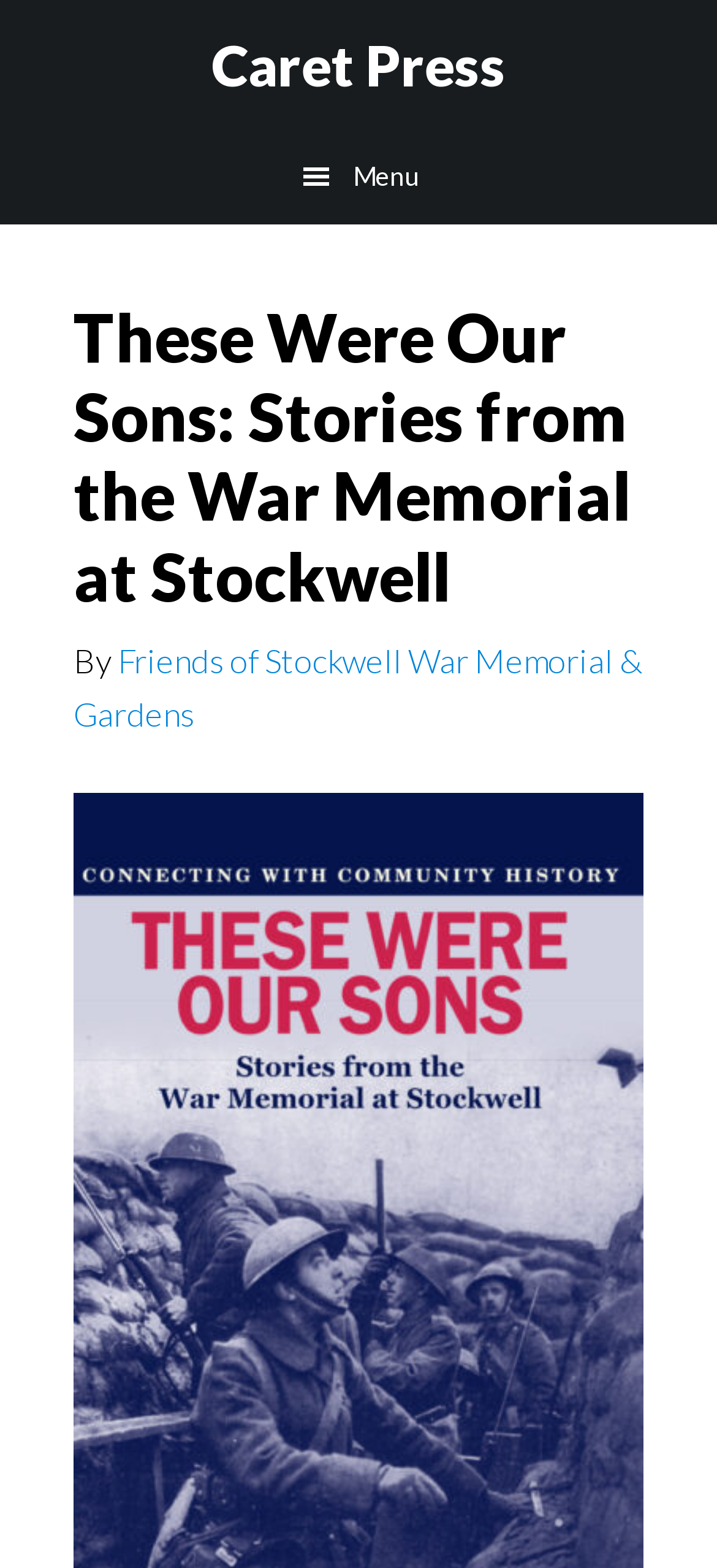Answer the question below in one word or phrase:
What is the name of the publisher?

Caret Press